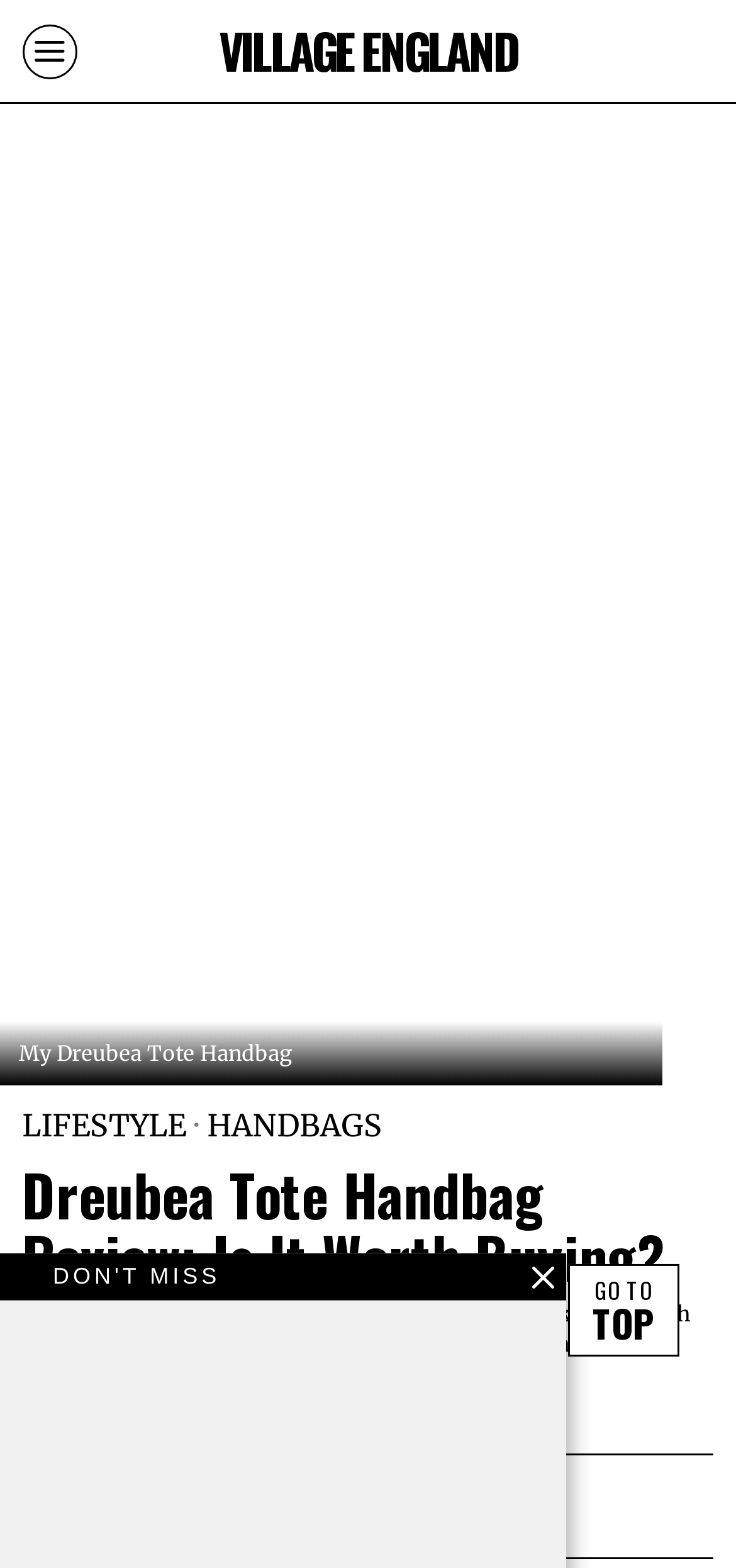Determine the bounding box of the UI element mentioned here: "JULIA DOBSON". The coordinates must be in the format [left, top, right, bottom] with values ranging from 0 to 1.

[0.081, 0.94, 0.389, 0.969]